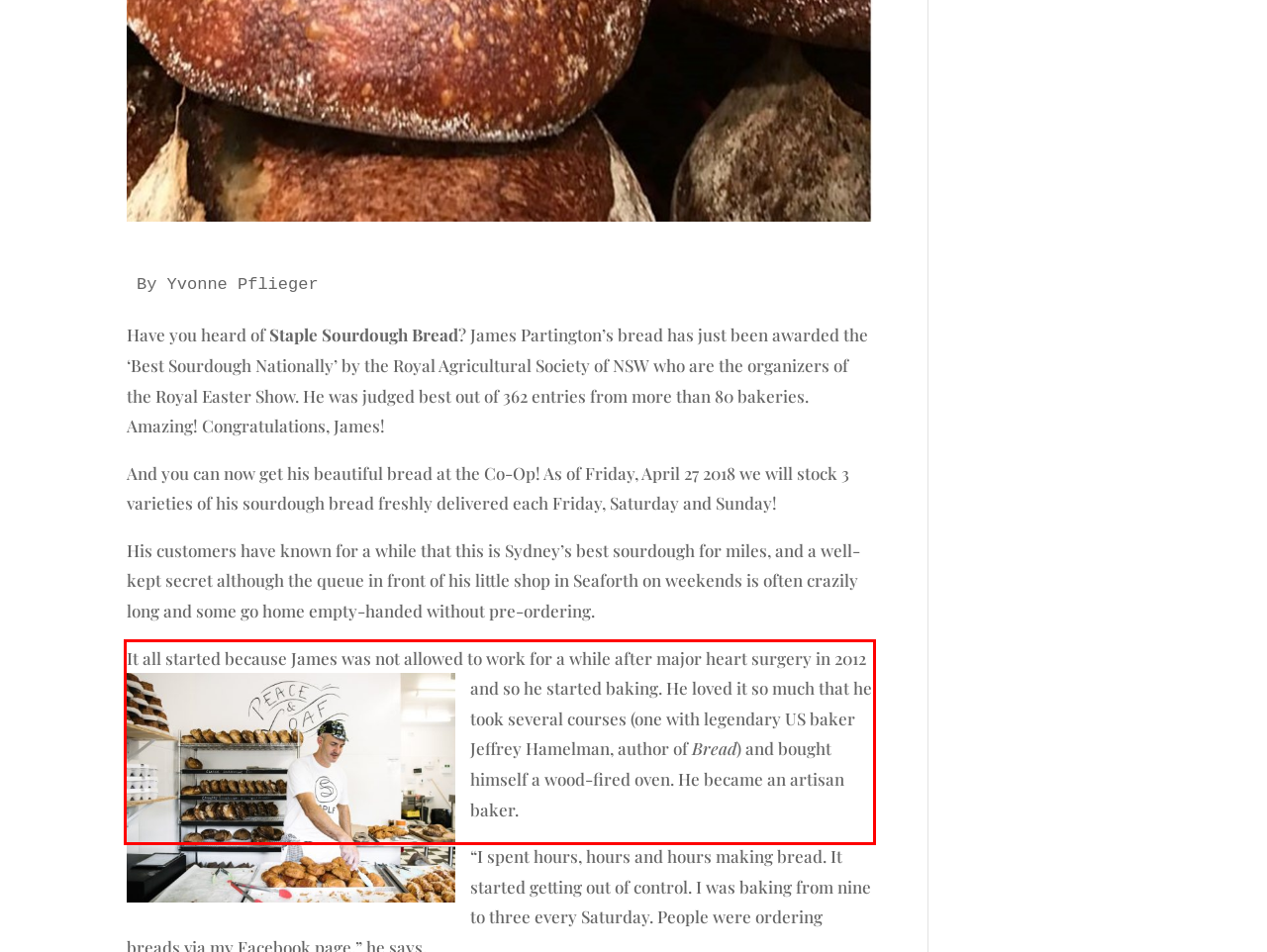You are provided with a screenshot of a webpage featuring a red rectangle bounding box. Extract the text content within this red bounding box using OCR.

It all started because James was not allowed to work for a while after major heart surgery in 2012 and so he started baking. He loved it so much that he took several courses (one with legendary US baker Jeffrey Hamelman, author of Bread) and bought himself a wood-fired oven. He became an artisan baker.